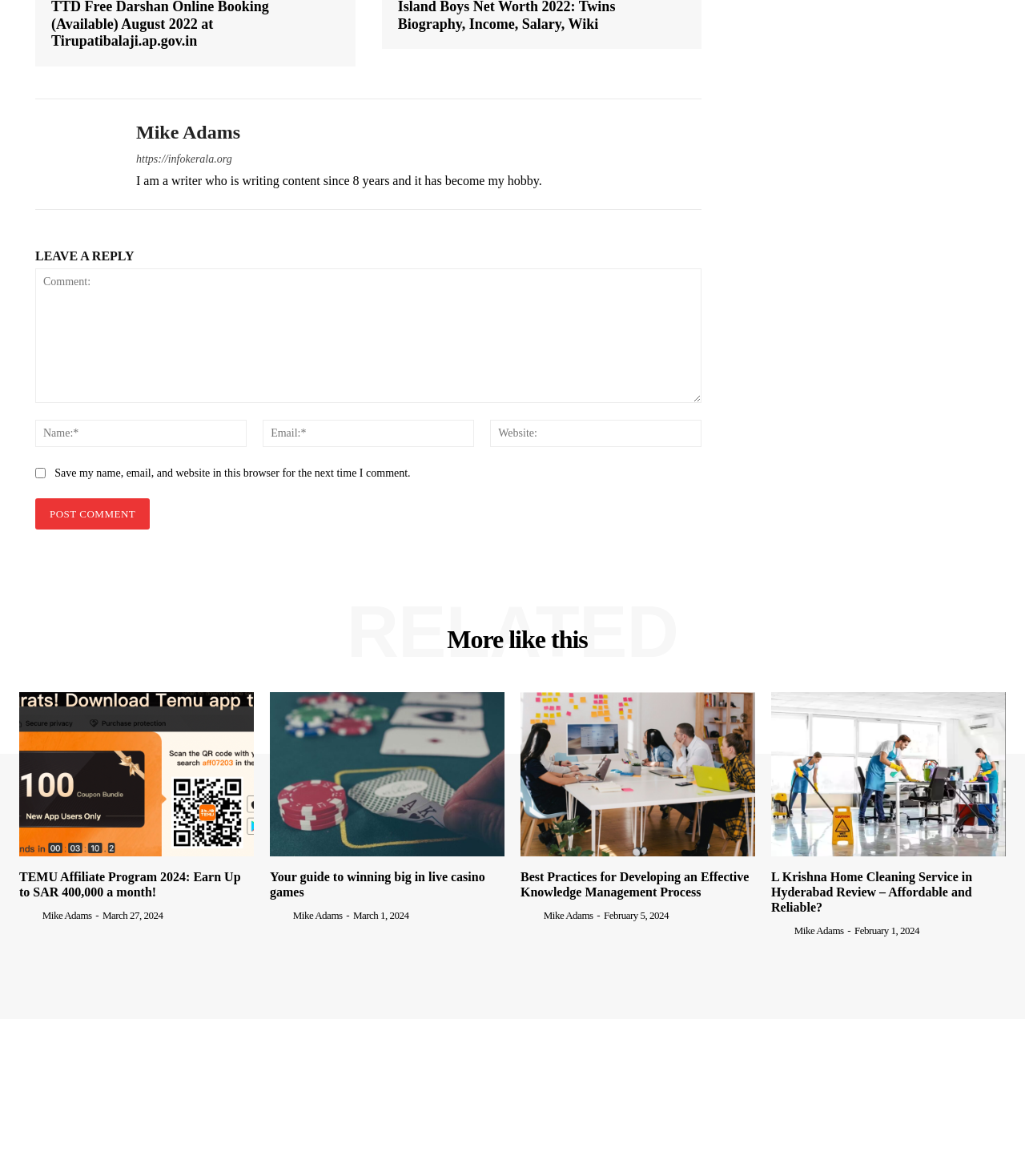Provide a brief response using a word or short phrase to this question:
How many related articles are listed?

5